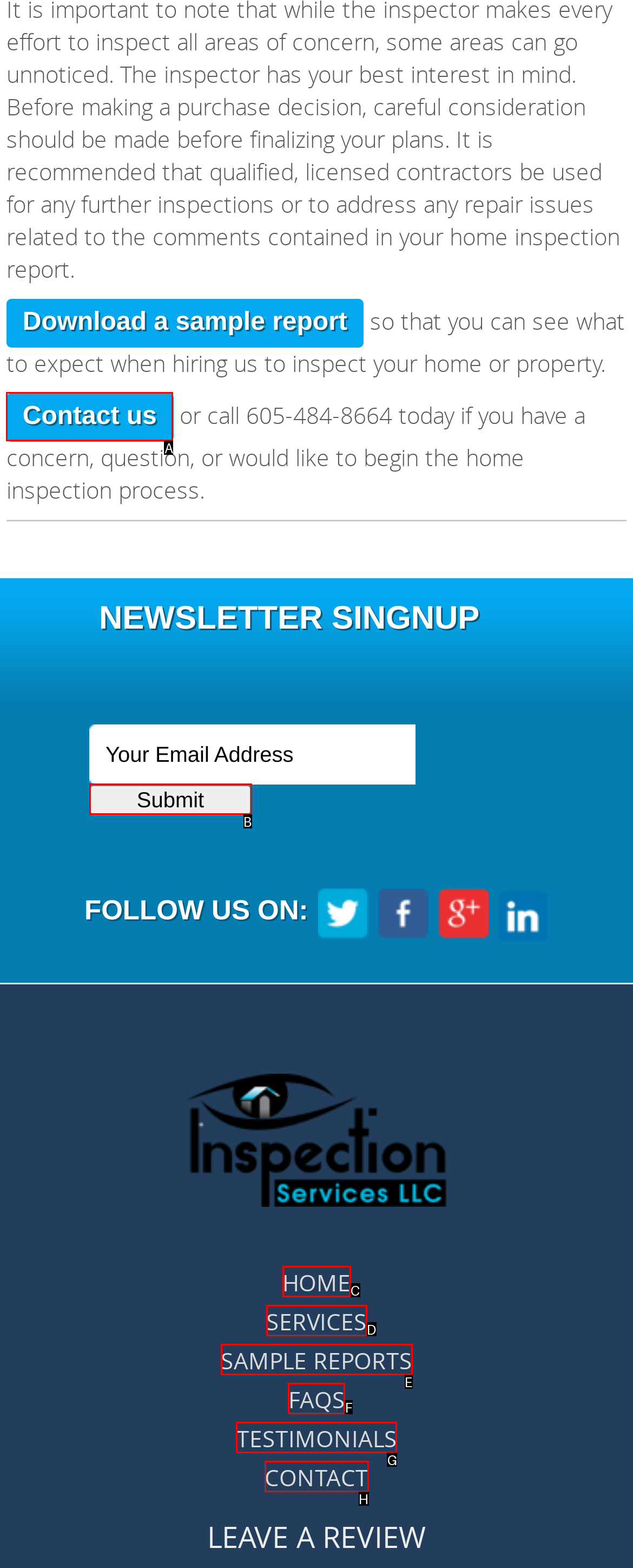Assess the description: name="eemail_txt_Button" value="Submit" and select the option that matches. Provide the letter of the chosen option directly from the given choices.

B